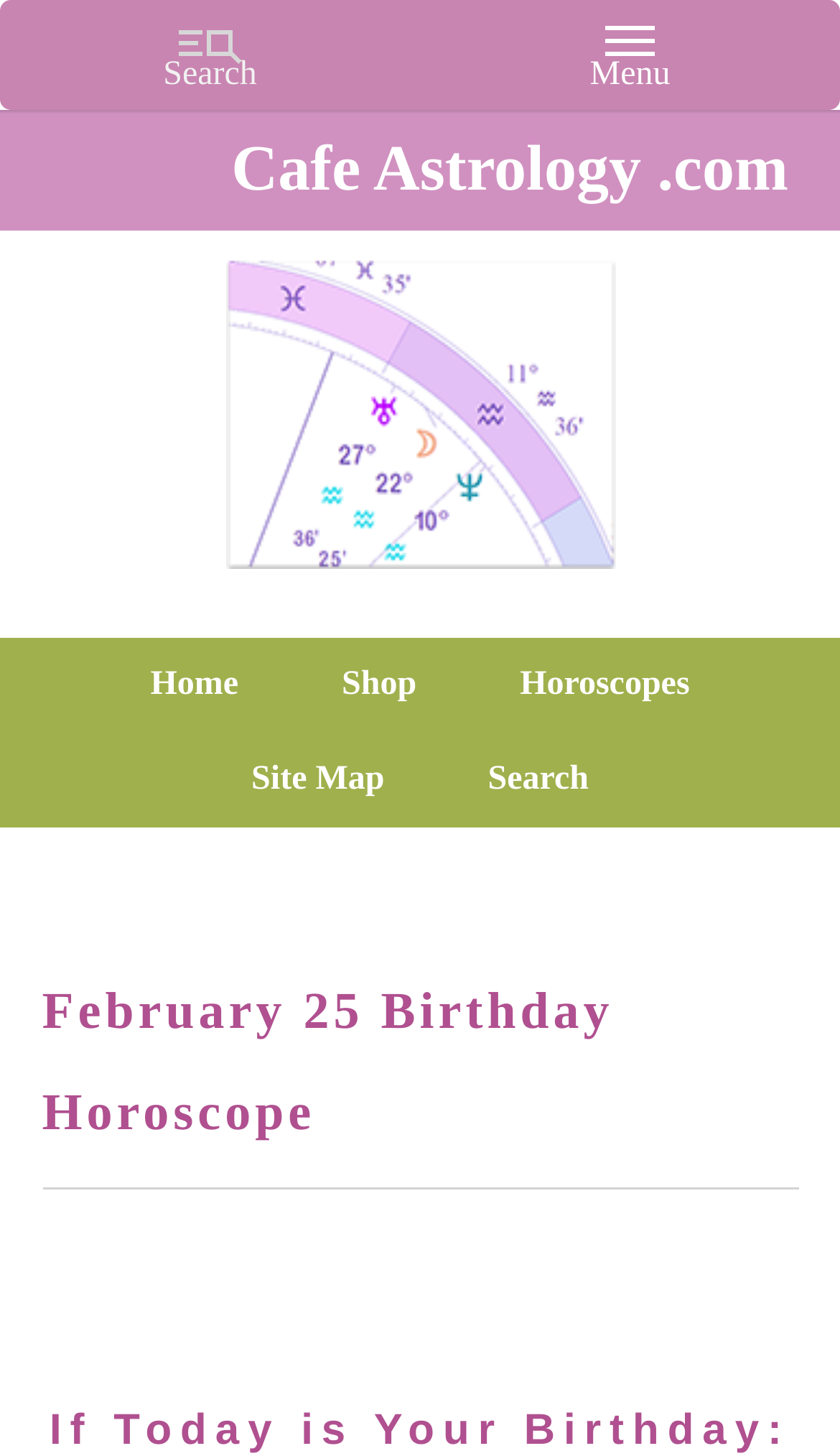Answer the following query with a single word or phrase:
How many tables are there on the webpage?

1